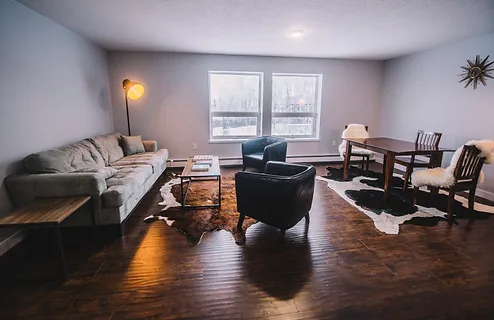Kindly respond to the following question with a single word or a brief phrase: 
What is the source of light enriching the room?

Large windows